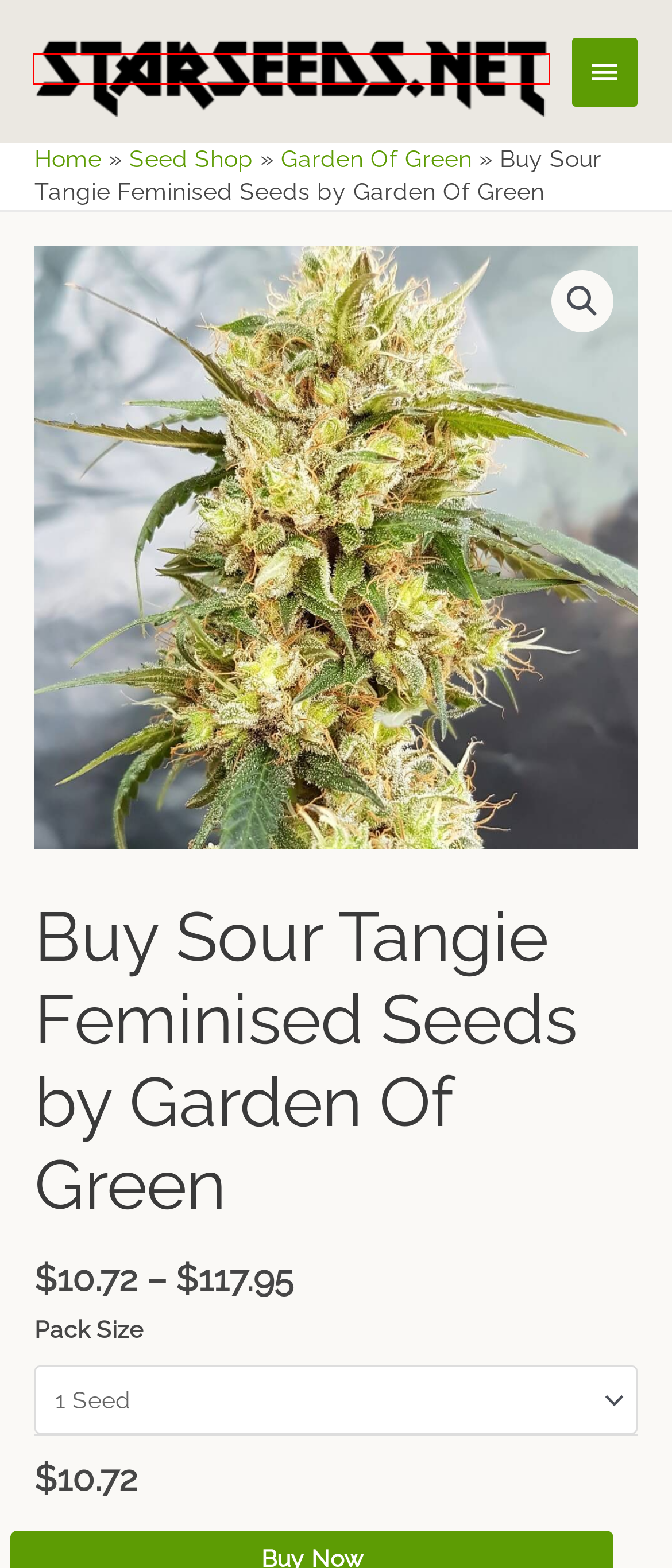Evaluate the webpage screenshot and identify the element within the red bounding box. Select the webpage description that best fits the new webpage after clicking the highlighted element. Here are the candidates:
A. Home - Intl. Starseed Network
B. Garden Of Green Stock - Intl. Starseed Network
C. Indica / Sativa Seed Stock - Intl. Starseed Network
D. Cannabis Seeds Shop - Intl. Starseed Network
E. Indica Seed Stock - Intl. Starseed Network
F. Buy Sherbet Feminised Seeds by Garden Of Green - Intl. Starseed Network
G. Germination Guide - Intl. Starseed Network
H. Mostly Indica Seed Stock - Intl. Starseed Network

A